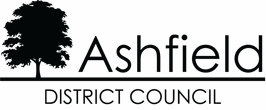Answer the question using only a single word or phrase: 
What is the tone conveyed by the logo design?

Minimalist yet impactful